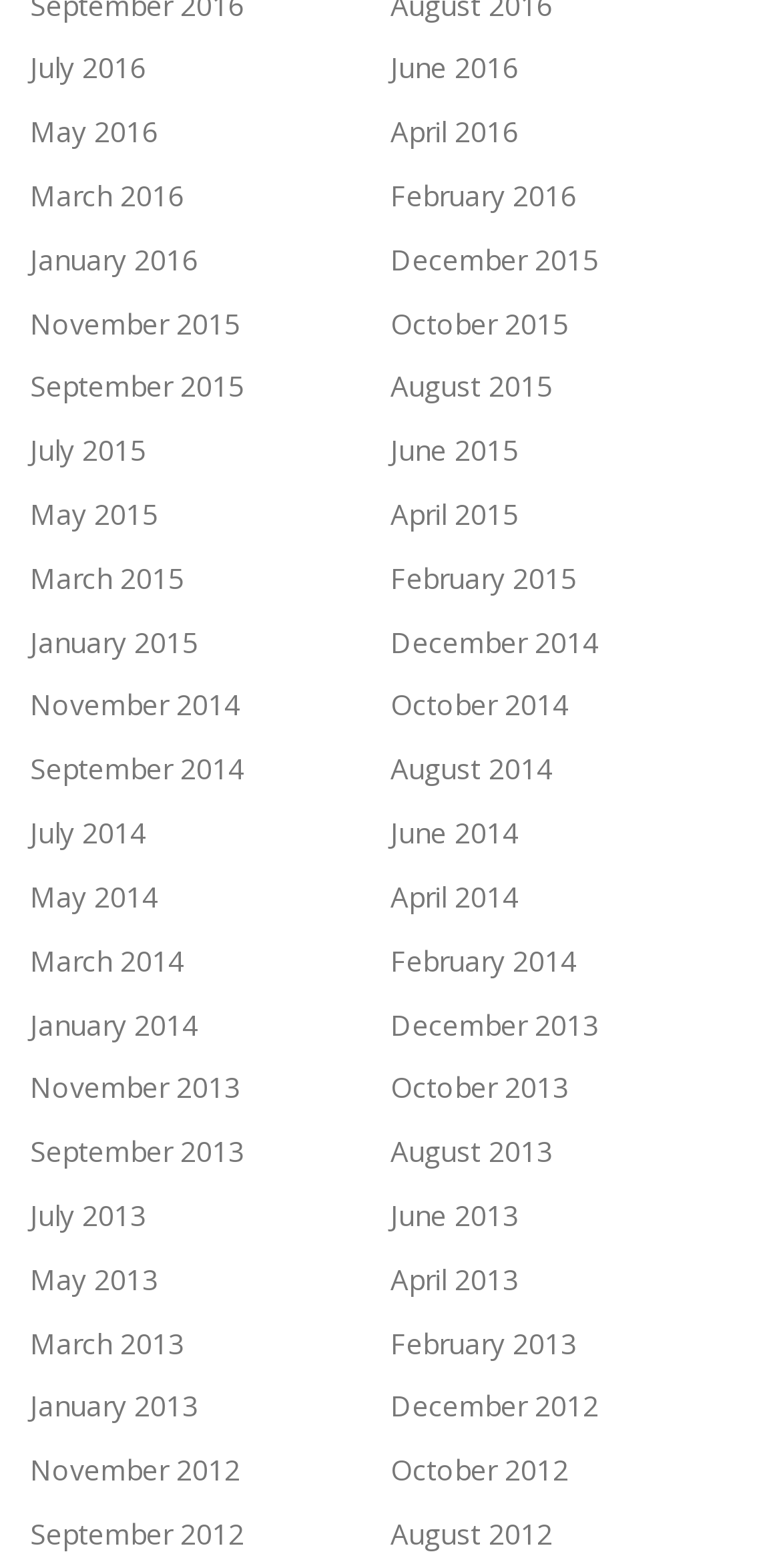How many months are listed on this webpage?
Based on the image, answer the question in a detailed manner.

I counted the number of links on the webpage, and each link represents a month. There are 36 links in total, ranging from July 2016 to August 2012.